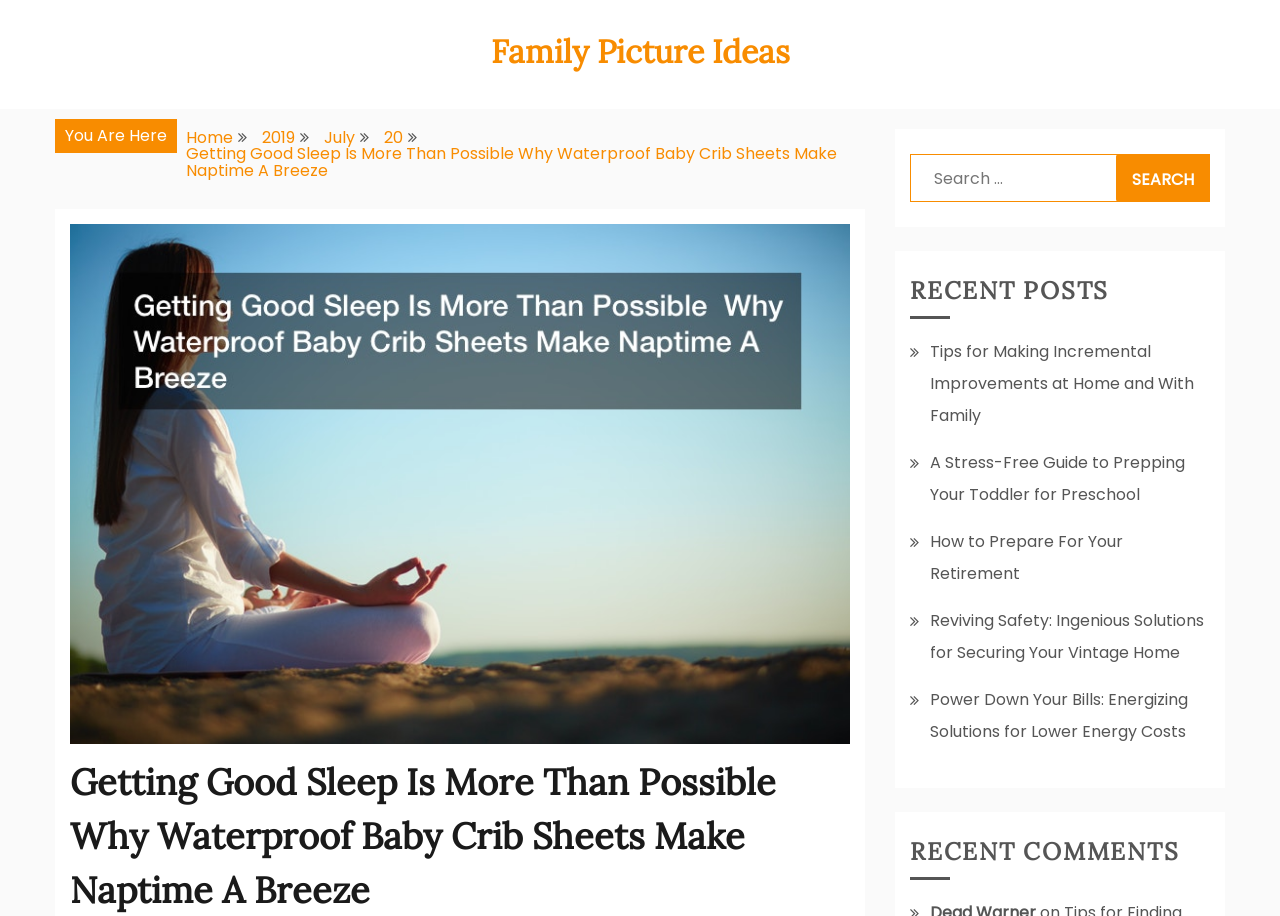Please identify the bounding box coordinates of the clickable area that will fulfill the following instruction: "Go to homepage". The coordinates should be in the format of four float numbers between 0 and 1, i.e., [left, top, right, bottom].

[0.145, 0.138, 0.182, 0.163]